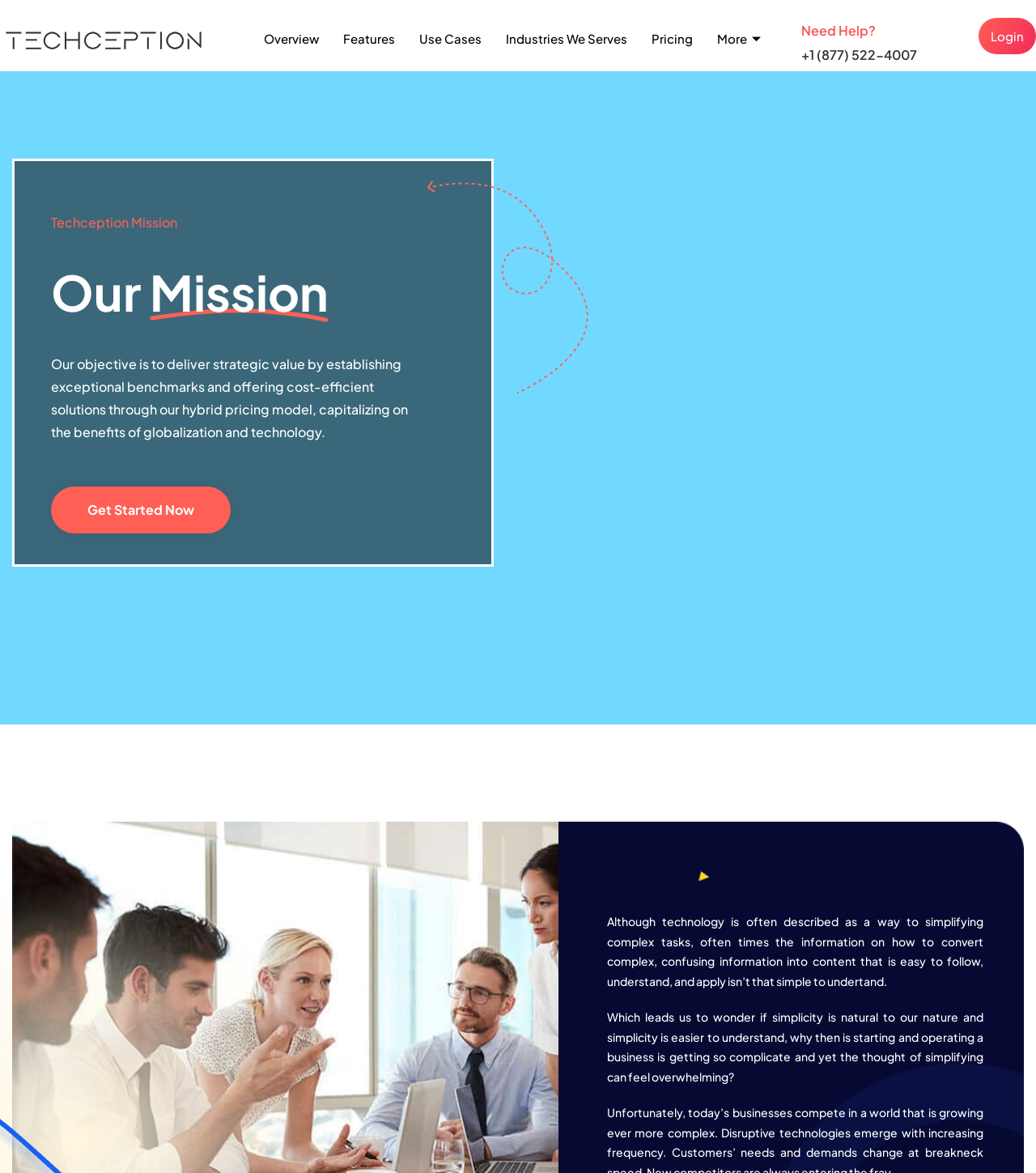Can you identify the bounding box coordinates of the clickable region needed to carry out this instruction: 'Click on the Get Started Now button'? The coordinates should be four float numbers within the range of 0 to 1, stated as [left, top, right, bottom].

[0.084, 0.425, 0.188, 0.444]